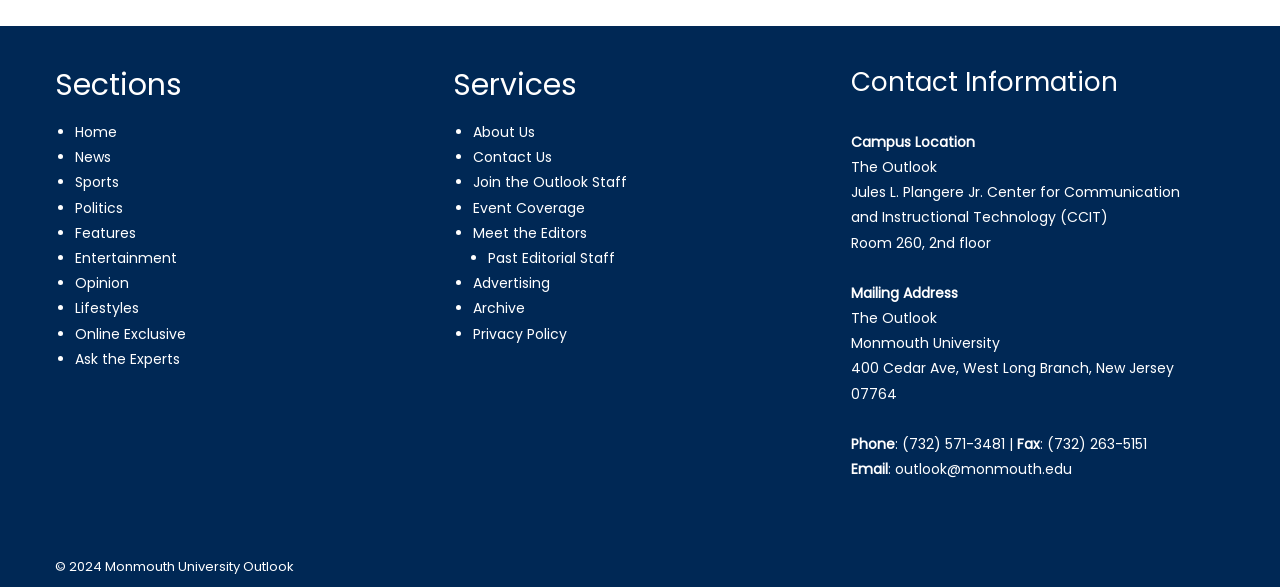Identify the bounding box coordinates for the UI element described as follows: "Meet the Editors". Ensure the coordinates are four float numbers between 0 and 1, formatted as [left, top, right, bottom].

[0.37, 0.379, 0.459, 0.414]